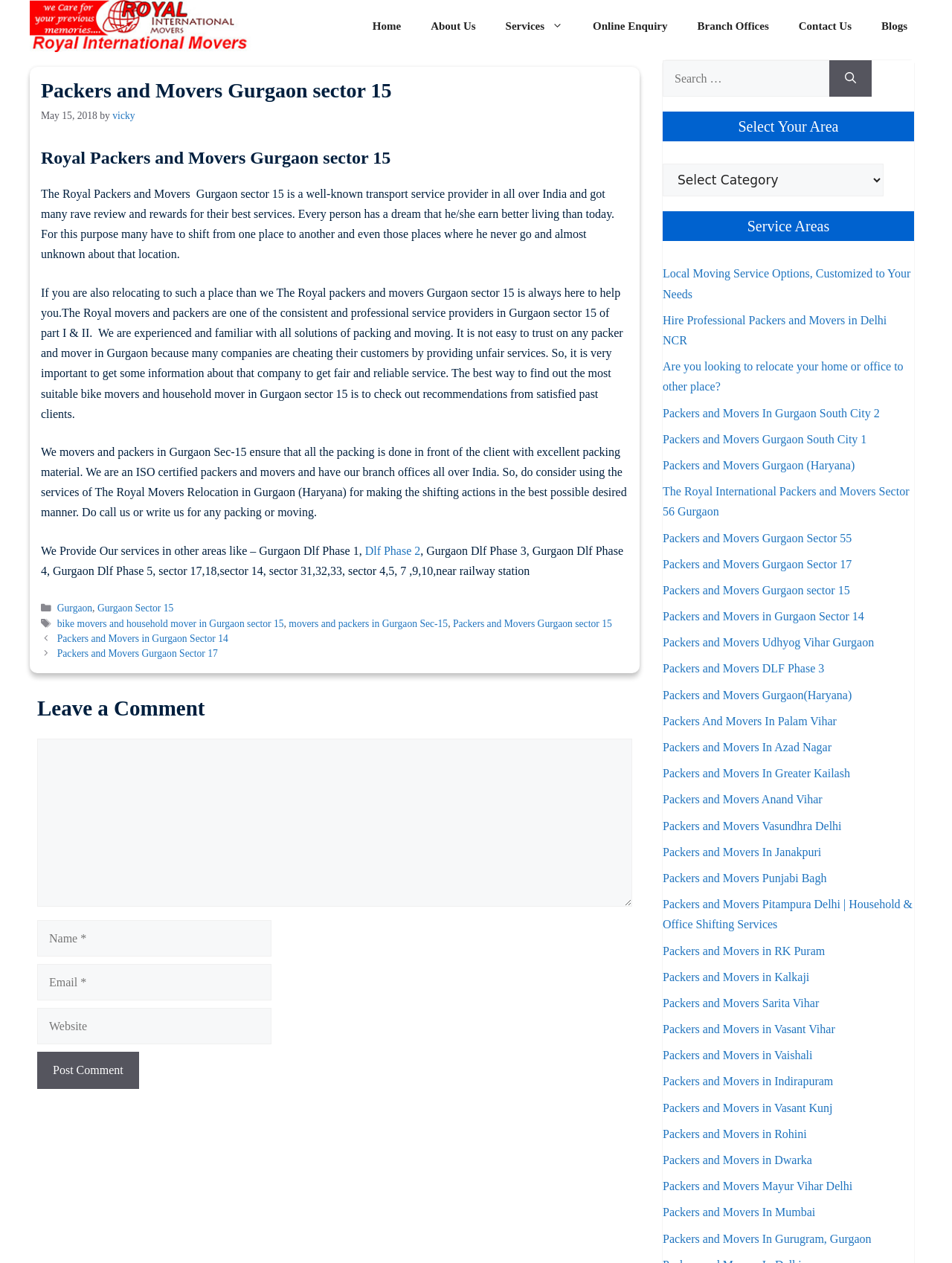Offer an in-depth caption of the entire webpage.

The webpage is about Royal Packers and Movers Gurgaon sector 15, a transport service provider in India. At the top, there is a banner with a link to the site. Below the banner, there is a primary navigation menu with links to various pages, including Home, About Us, Services, Online Enquiry, Branch Offices, Contact Us, and Blogs.

The main content area is divided into several sections. The first section has a heading "Packers and Movers Gurgaon sector 15" and a subheading "Royal Packers and Movers Gurgaon sector 15". Below the headings, there is a paragraph of text describing the company's services and expertise in packing and moving. The text also mentions the company's ISO certification and its branch offices all over India.

The next section has a heading "Leave a Comment" and a form with fields for name, email, website, and comment. There is also a button to post the comment.

To the right of the main content area, there is a complementary section with a search box and a button to search. Below the search box, there is a heading "Select Your Area" and a dropdown menu to select an area. There is also a section with links to various service areas, including local moving services, customized moving options, and relocation services to different cities and areas.

At the bottom of the page, there is a footer section with links to categories, tags, and posts. There are also links to various pages, including Packers and Movers in Gurgaon Sector 14, Packers and Movers Gurgaon Sector 17, and others.